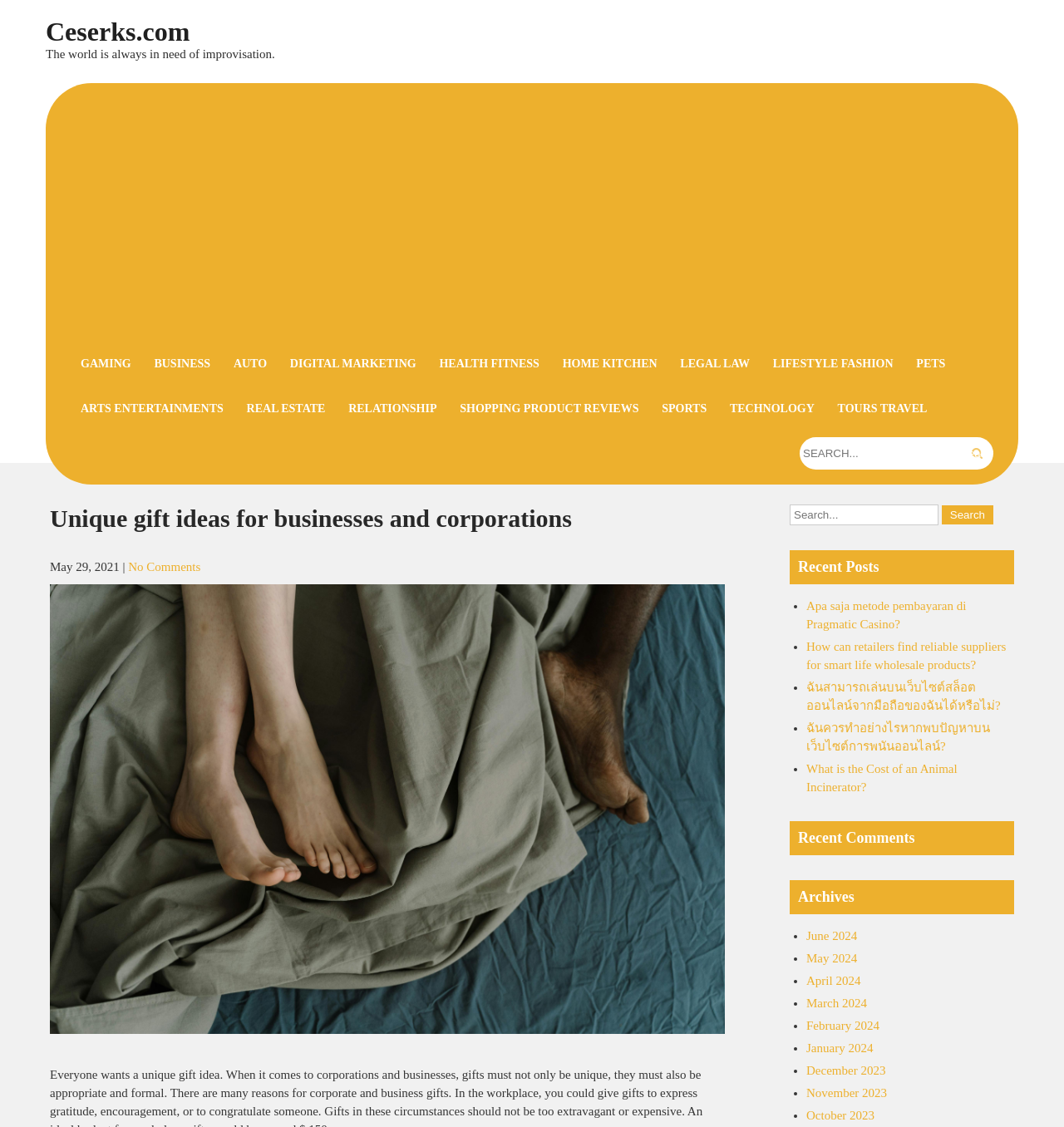Using floating point numbers between 0 and 1, provide the bounding box coordinates in the format (top-left x, top-left y, bottom-right x, bottom-right y). Locate the UI element described here: May 2024

[0.758, 0.844, 0.806, 0.856]